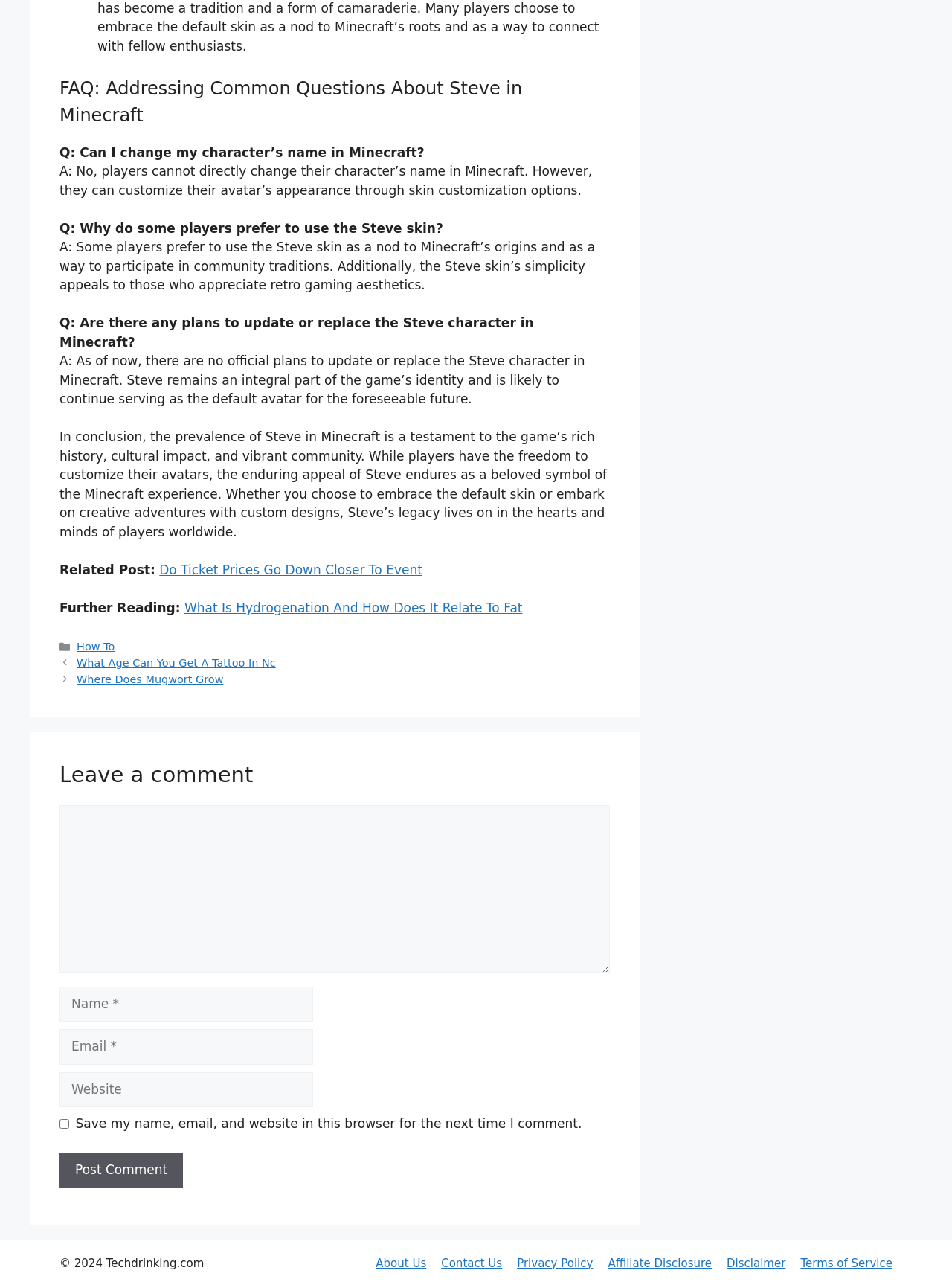Kindly provide the bounding box coordinates of the section you need to click on to fulfill the given instruction: "Click on the 'About Us' link".

[0.395, 0.98, 0.448, 0.991]